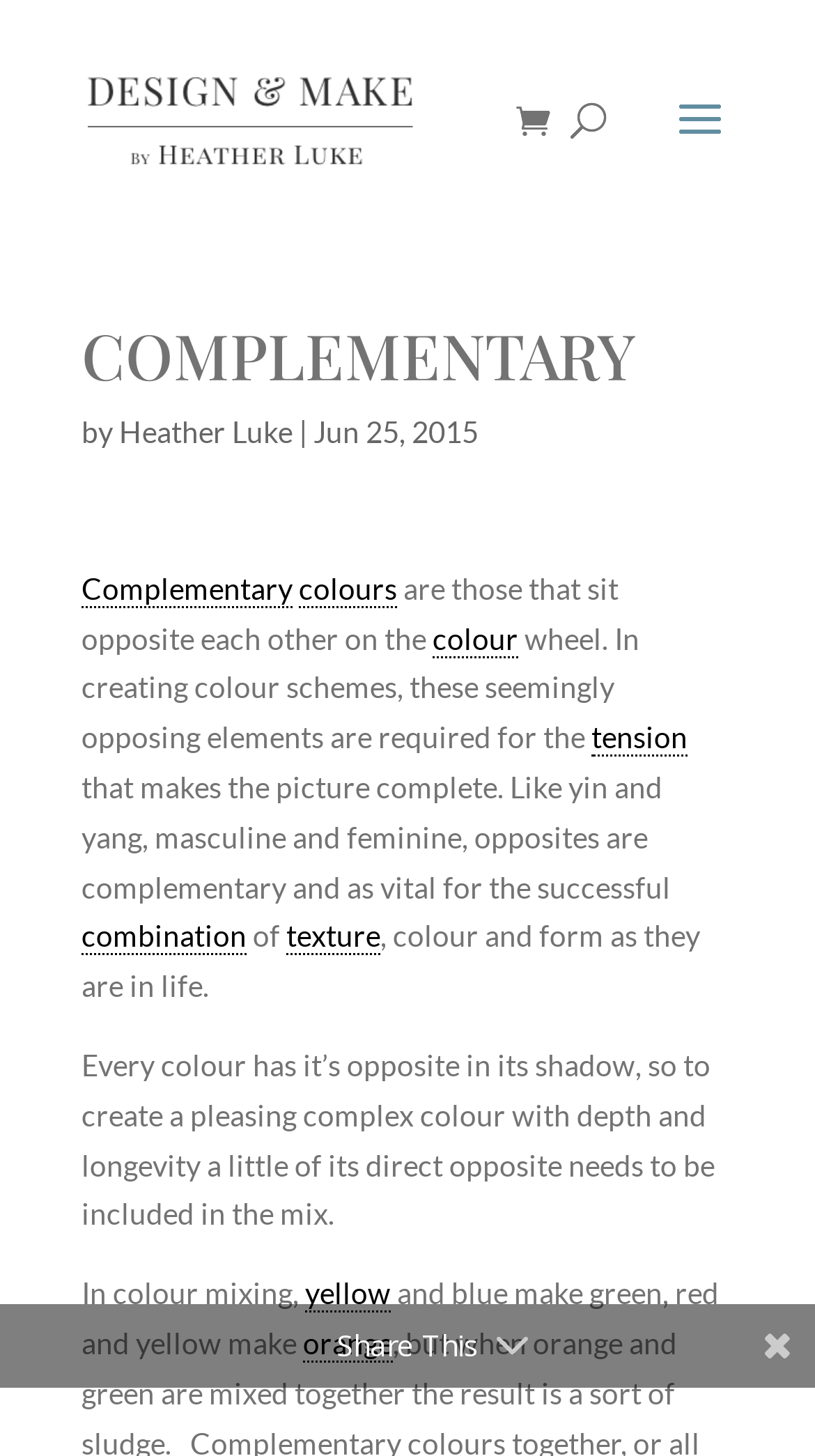What is the relationship between colour and form in life?
Examine the screenshot and reply with a single word or phrase.

they are complementary